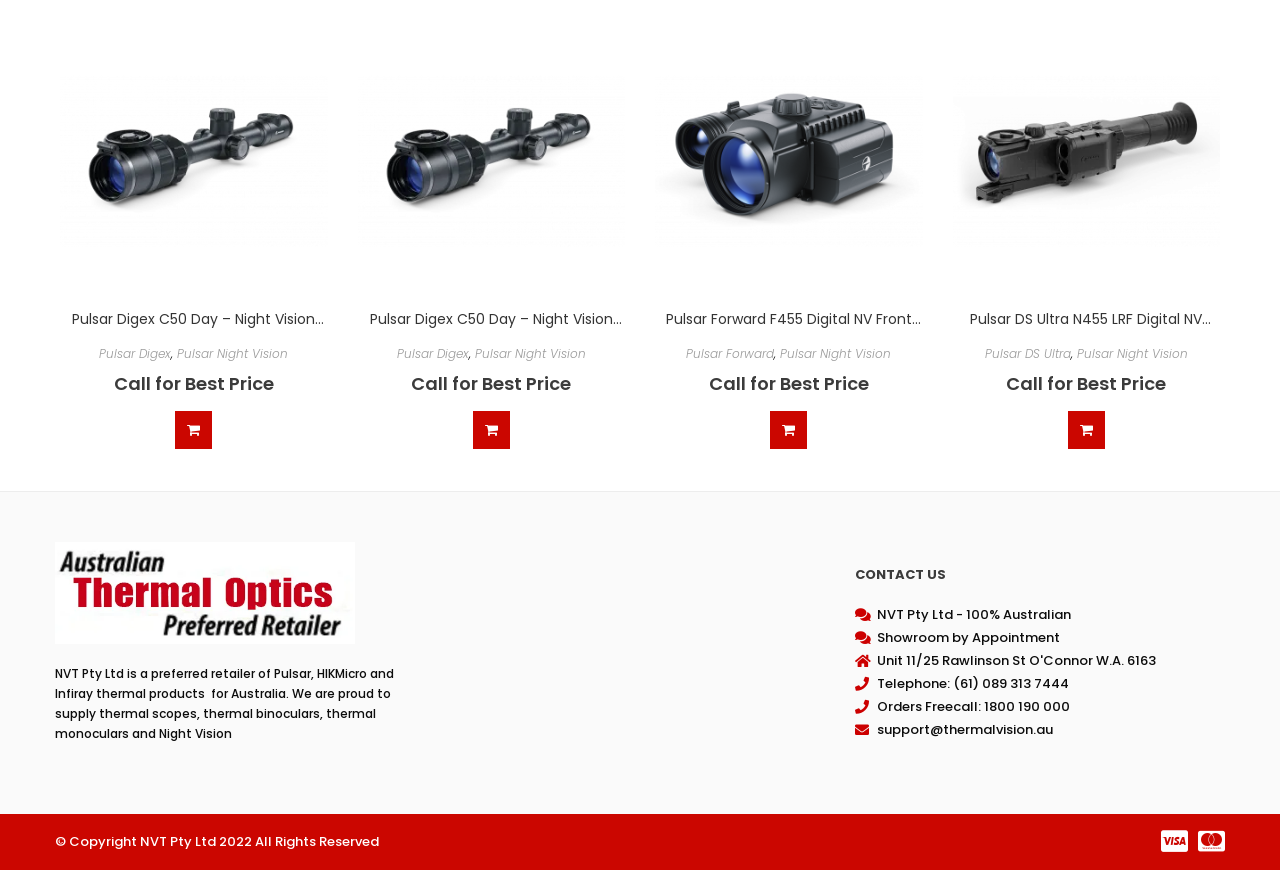Please determine the bounding box coordinates of the clickable area required to carry out the following instruction: "Read more about Pulsar Digex C50 Day - Night Vision Riflescope X850S IR - FREE DELIVERY". The coordinates must be four float numbers between 0 and 1, represented as [left, top, right, bottom].

[0.137, 0.473, 0.166, 0.516]